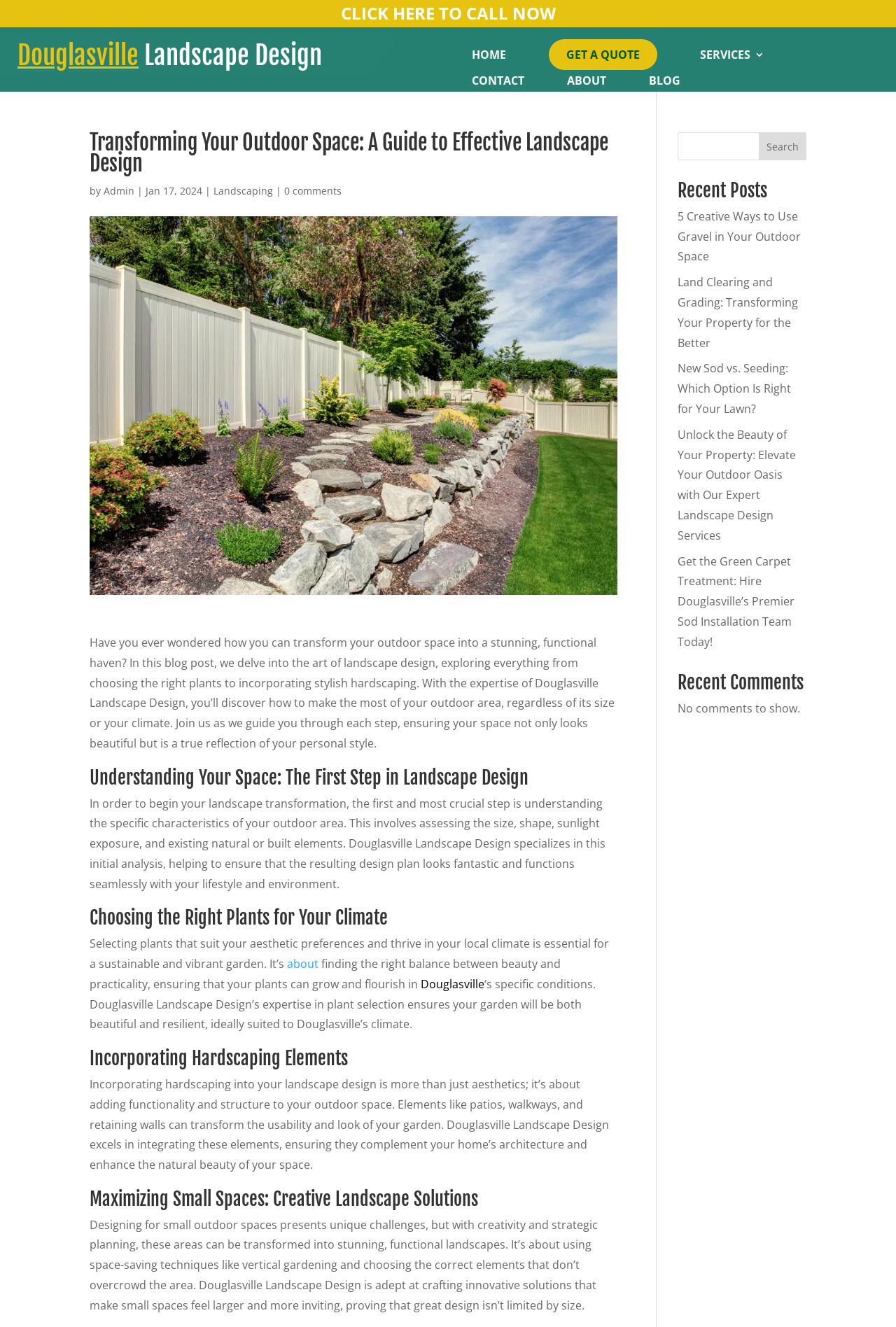Please identify the coordinates of the bounding box for the clickable region that will accomplish this instruction: "Search for something".

[0.756, 0.1, 0.9, 0.121]